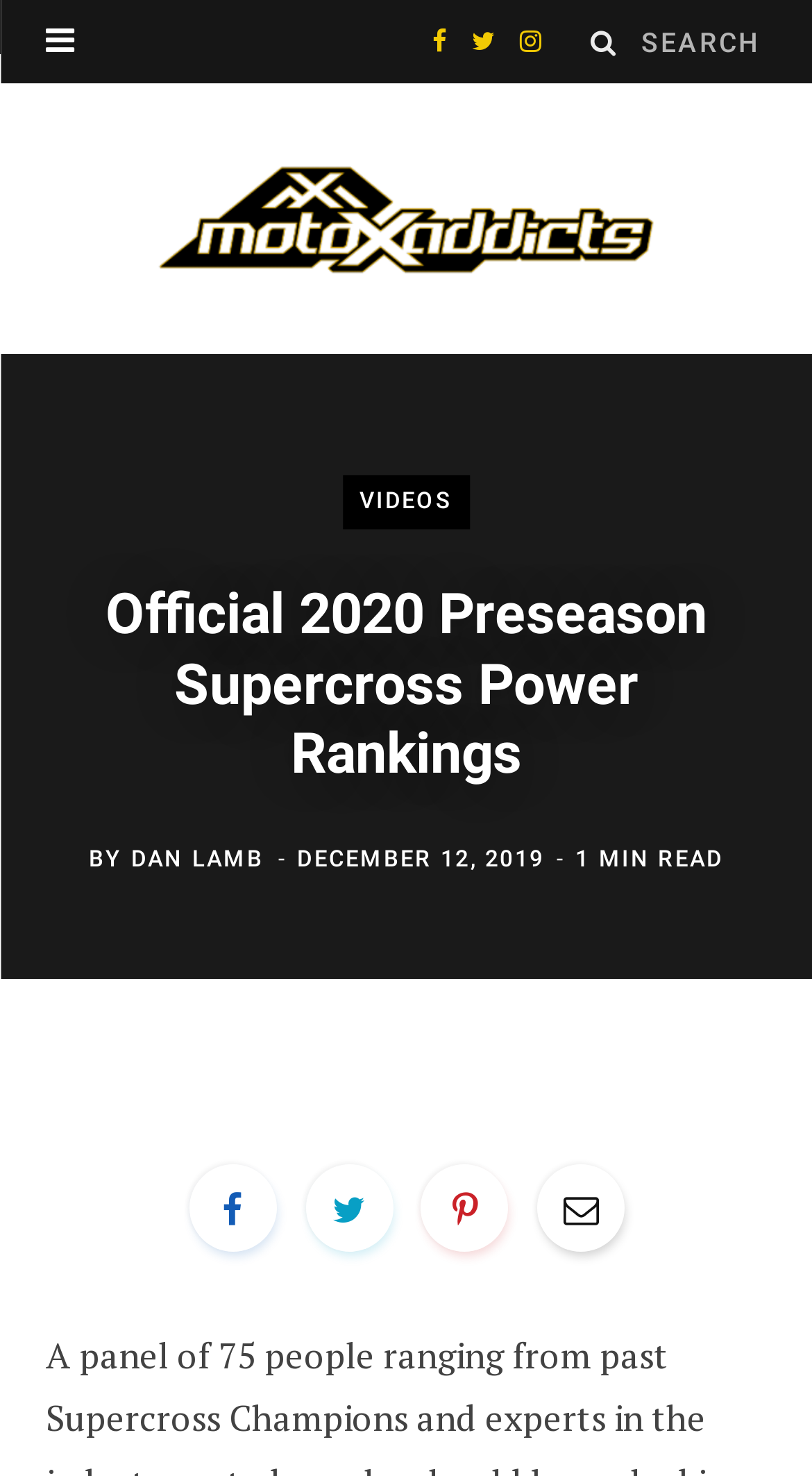Identify the coordinates of the bounding box for the element described below: "Share on Facebook". Return the coordinates as four float numbers between 0 and 1: [left, top, right, bottom].

[0.233, 0.789, 0.341, 0.848]